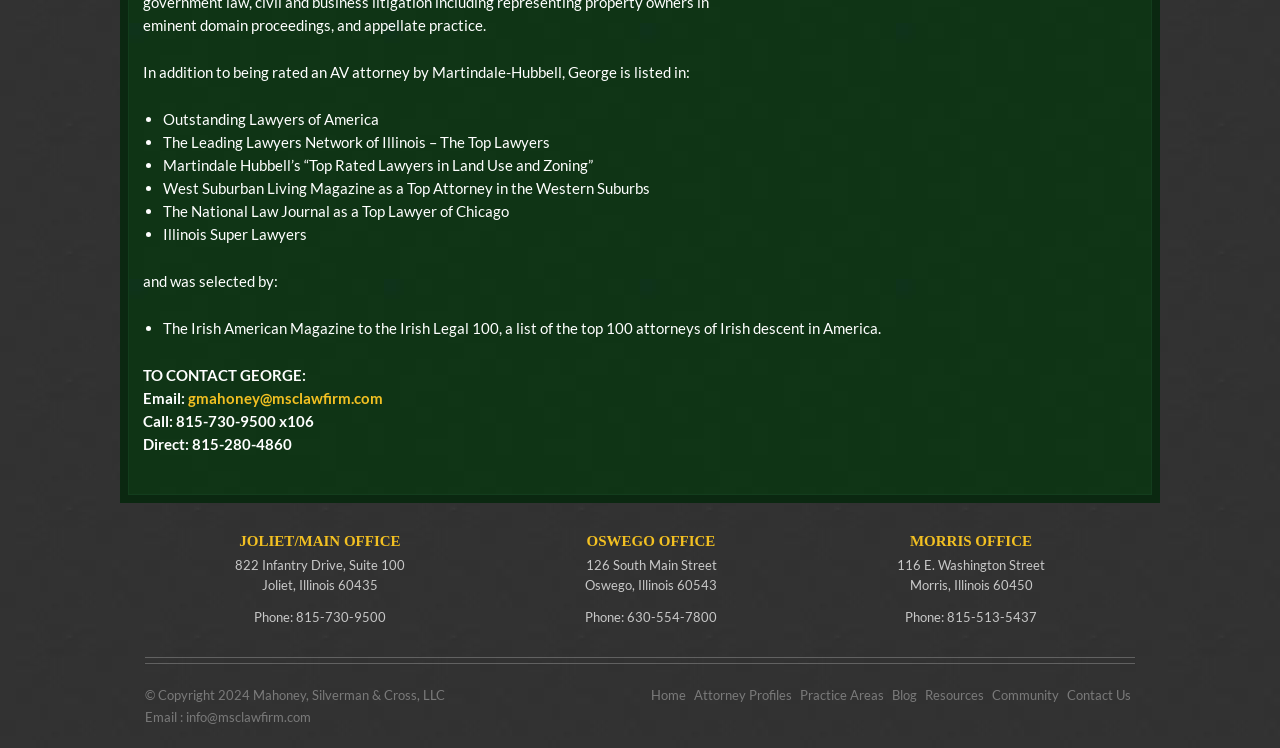Please find the bounding box coordinates of the clickable region needed to complete the following instruction: "View Joliet office address". The bounding box coordinates must consist of four float numbers between 0 and 1, i.e., [left, top, right, bottom].

[0.184, 0.745, 0.316, 0.793]